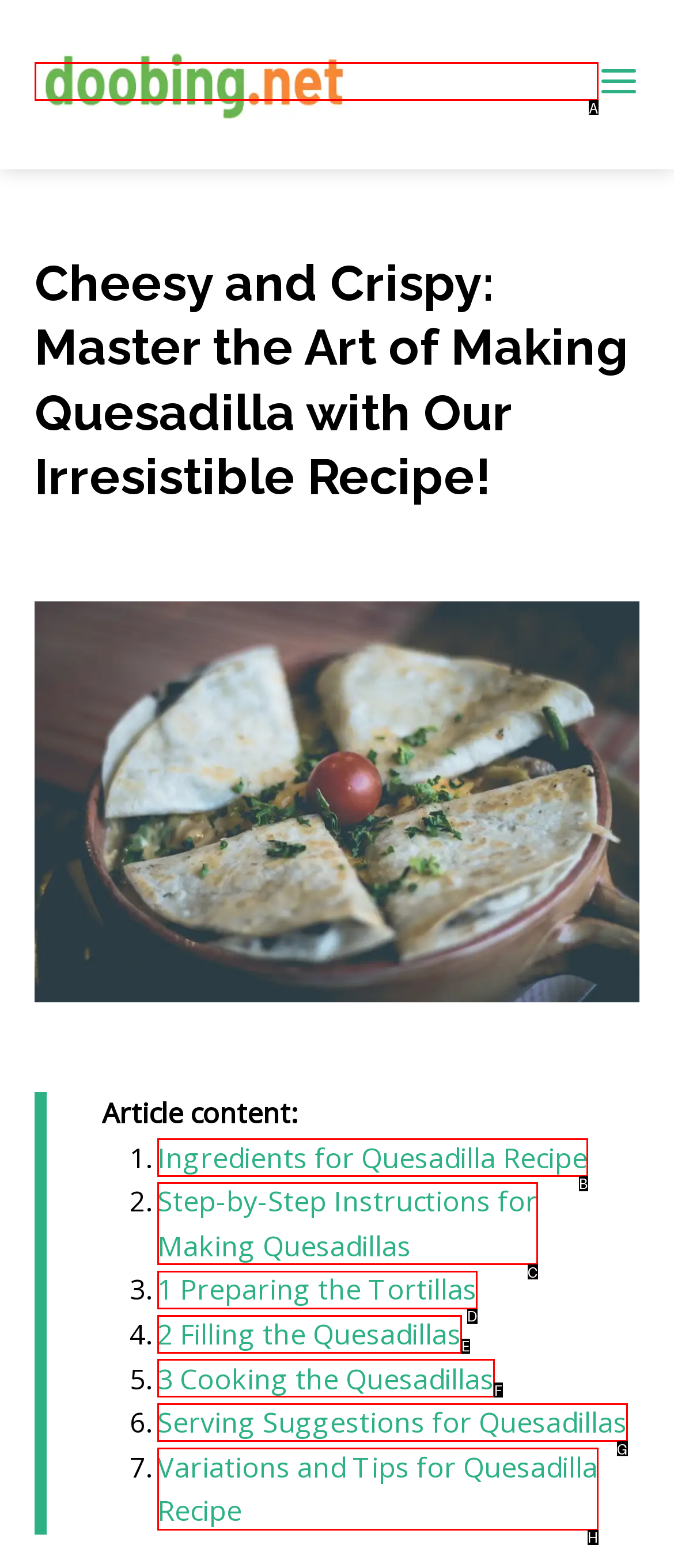Choose the UI element that best aligns with the description: Serving Suggestions for Quesadillas
Respond with the letter of the chosen option directly.

G